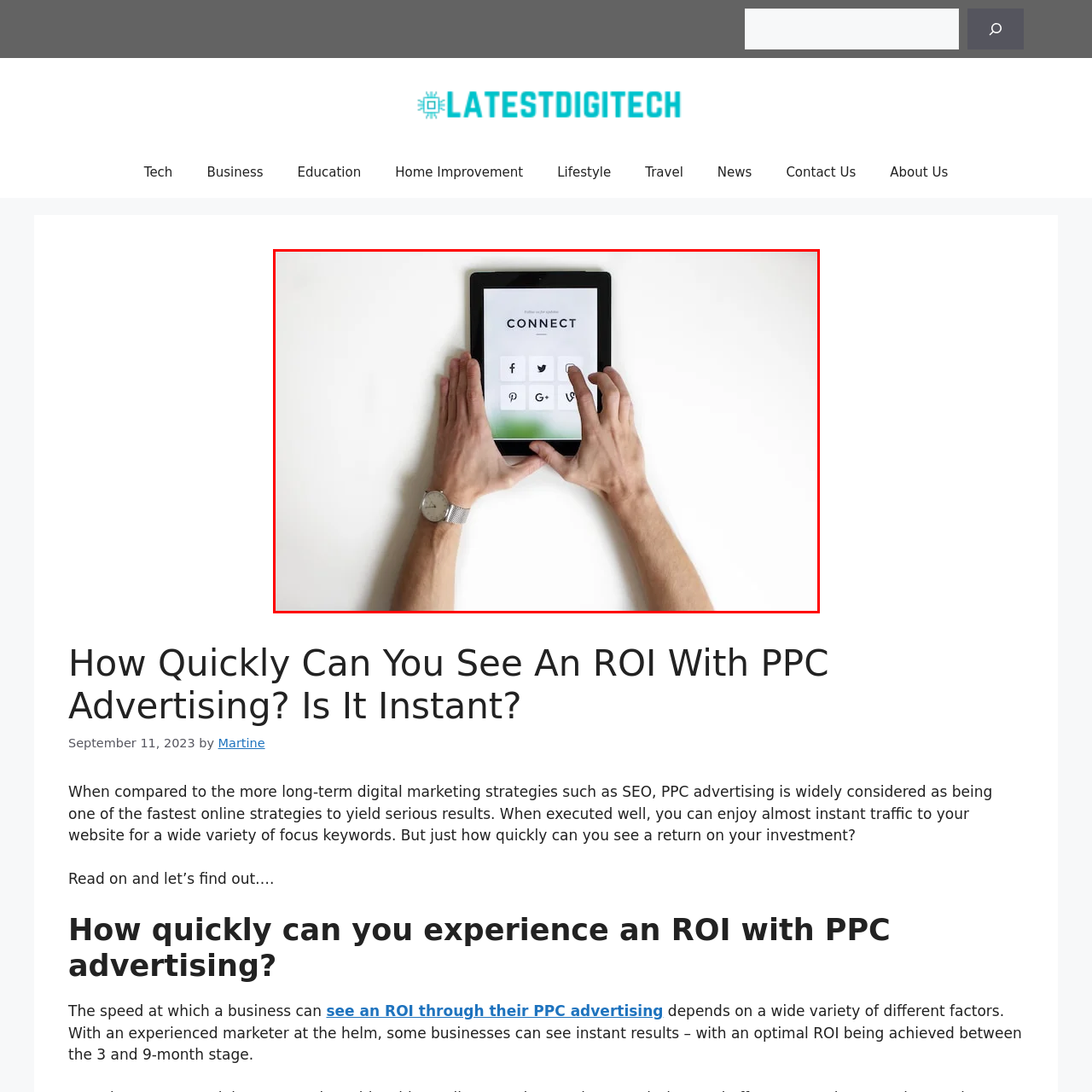Look at the area marked with a blue rectangle, What is the hand on the right doing? 
Provide your answer using a single word or phrase.

Poised to select